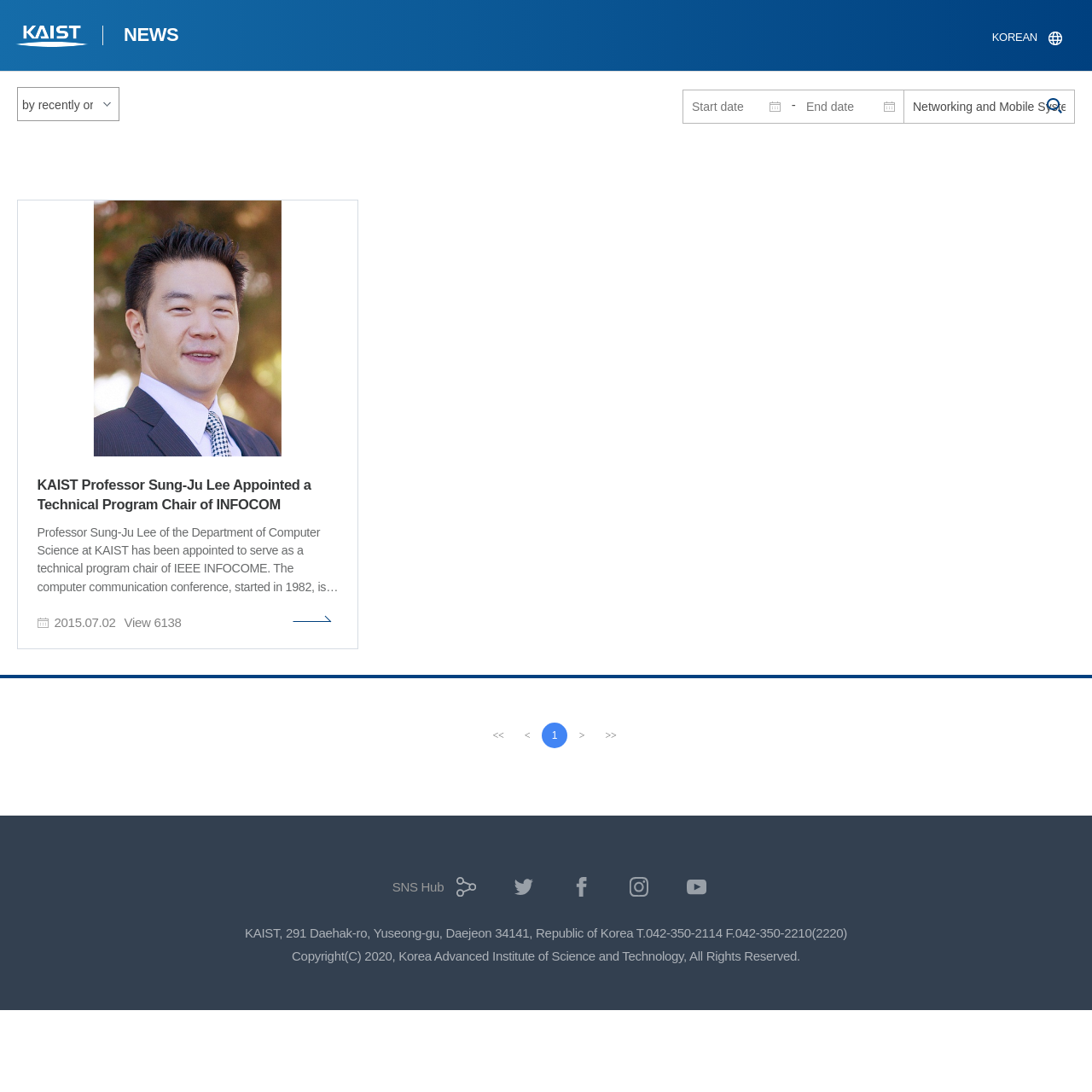Determine the bounding box coordinates for the clickable element required to fulfill the instruction: "Go to the next page". Provide the coordinates as four float numbers between 0 and 1, i.e., [left, top, right, bottom].

[0.521, 0.661, 0.545, 0.685]